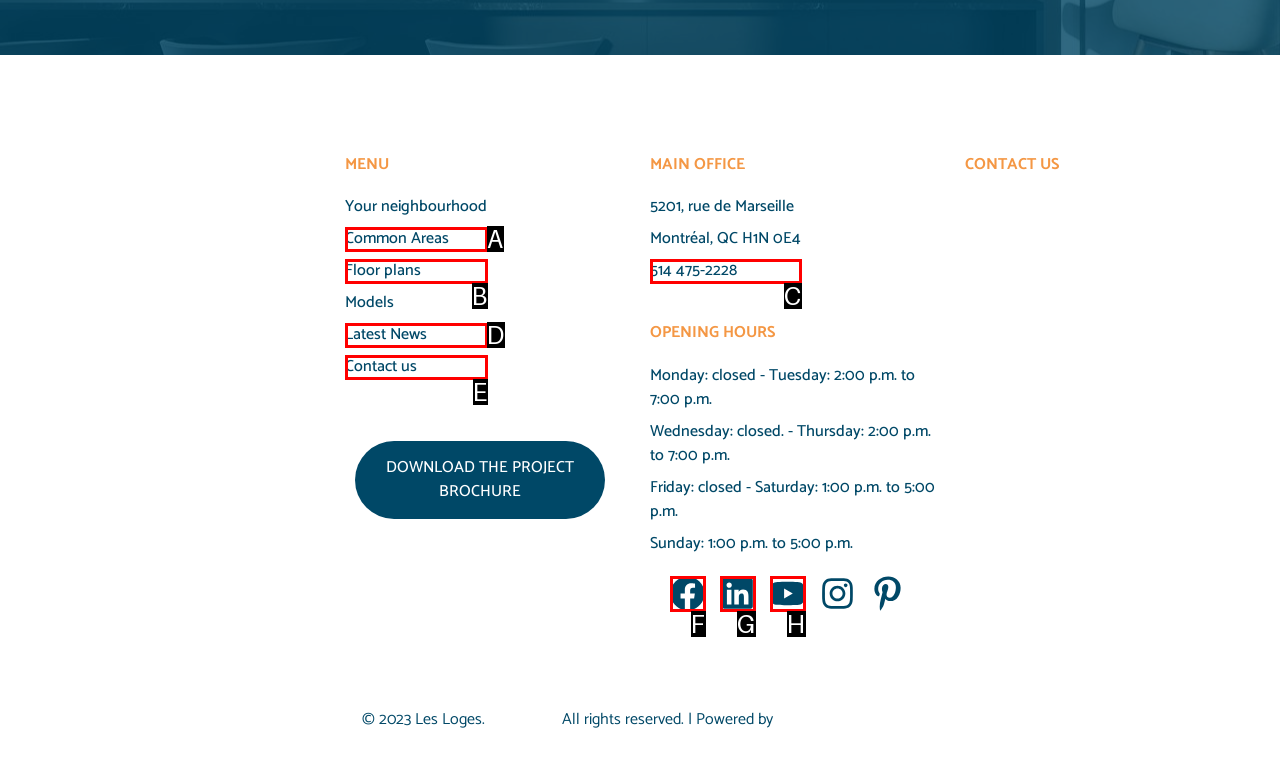Using the given description: Contact us, identify the HTML element that corresponds best. Answer with the letter of the correct option from the available choices.

E